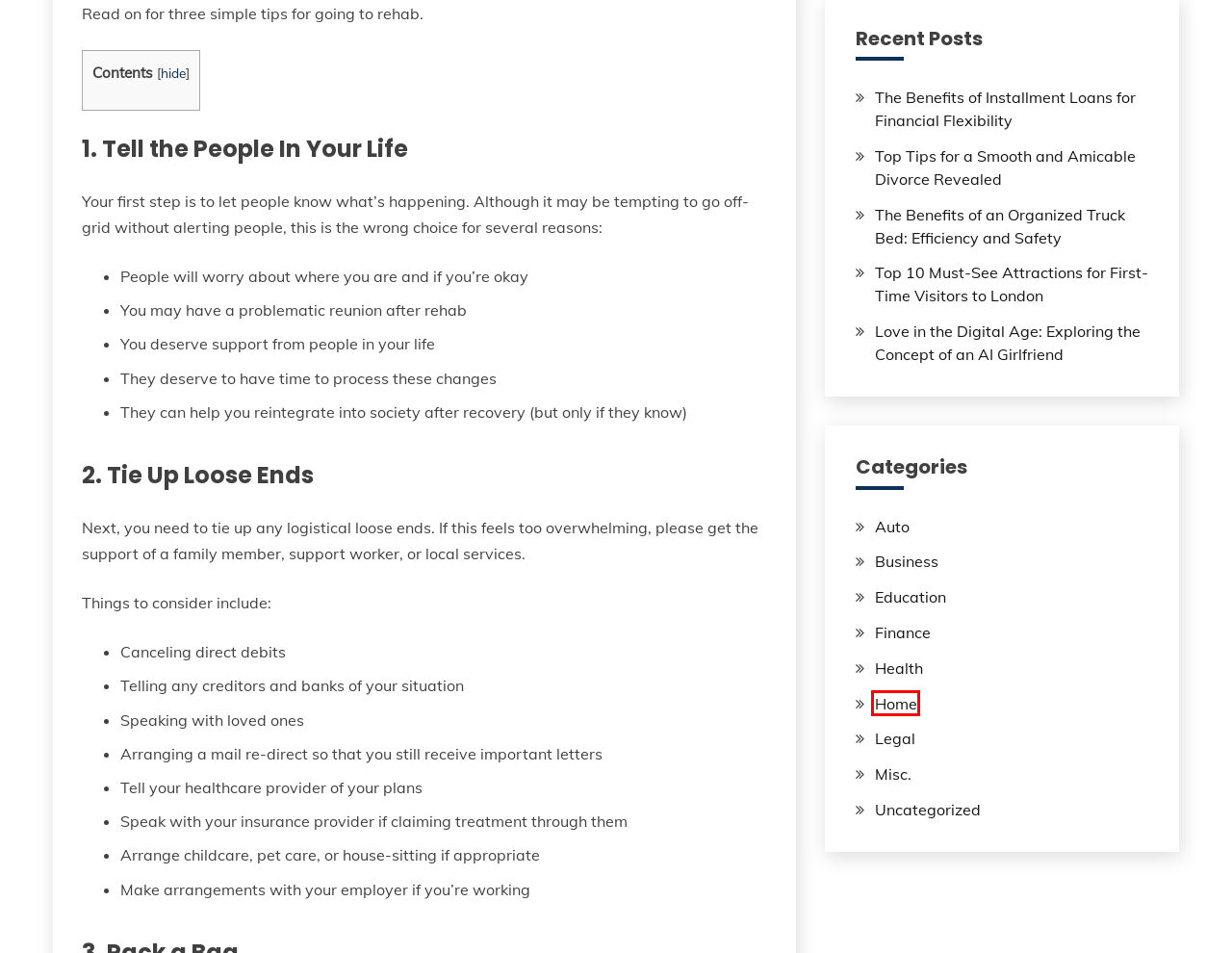Look at the screenshot of a webpage that includes a red bounding box around a UI element. Select the most appropriate webpage description that matches the page seen after clicking the highlighted element. Here are the candidates:
A. Home Archives - Wake Up Roma!
B. Legal Archives - Wake Up Roma!
C. Uncategorized Archives - Wake Up Roma!
D. Top Tips for a Smooth and Amicable Divorce Revealed - Wake Up Roma!
E. The Benefits of Installment Loans for Financial Flexibility - Wake Up Roma!
F. Love in the Digital Age: Exploring the Concept of an AI Girlfriend - Wake Up Roma!
G. Health Archives - Wake Up Roma!
H. The Benefits of an Organized Truck Bed: Efficiency and Safety - Wake Up Roma!

A